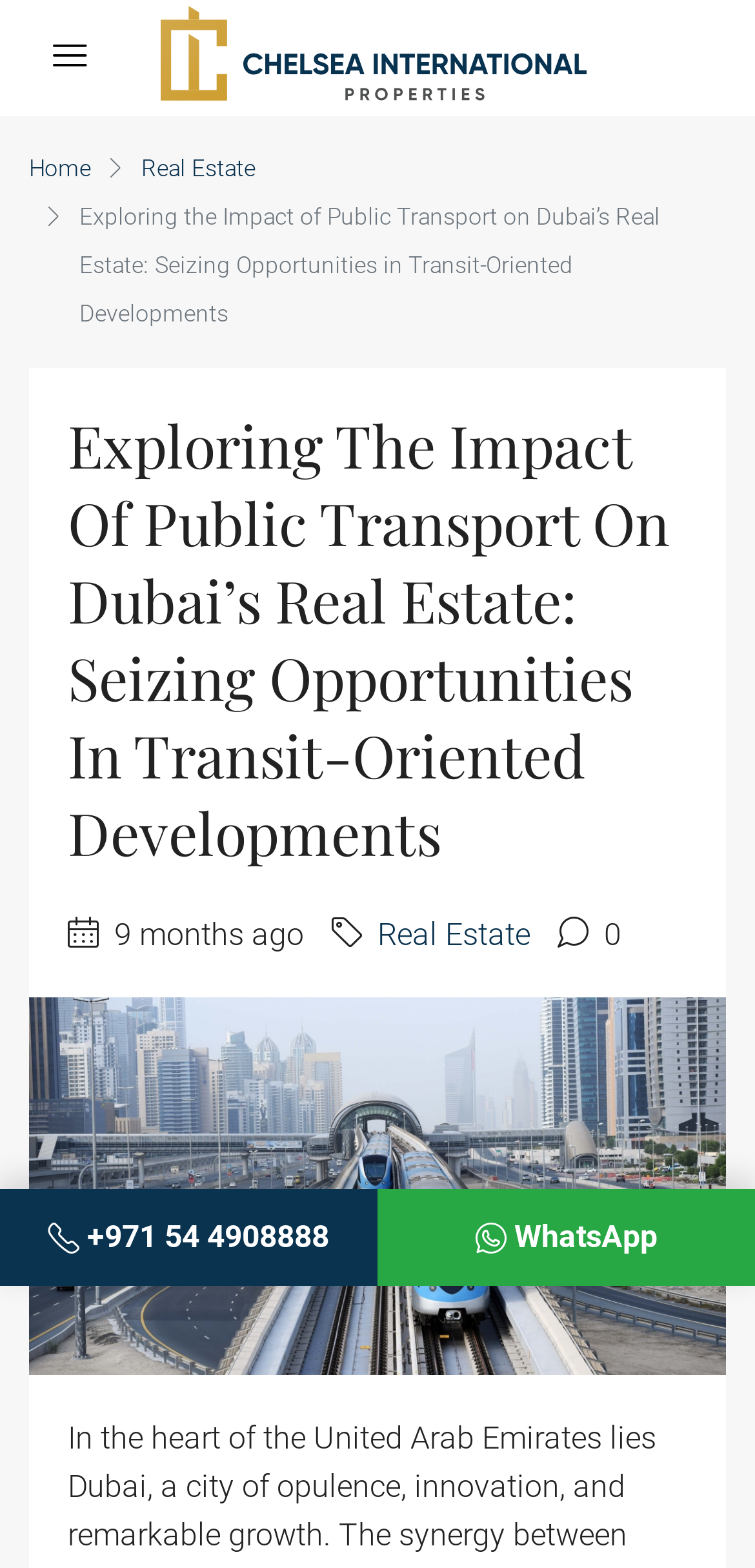What is the topic of the article?
Utilize the information in the image to give a detailed answer to the question.

The topic of the article can be determined by looking at the heading 'Exploring The Impact Of Public Transport On Dubai’s Real Estate: Seizing Opportunities In Transit-Oriented Developments' which suggests that the article is about the impact of public transport on Dubai's real estate.